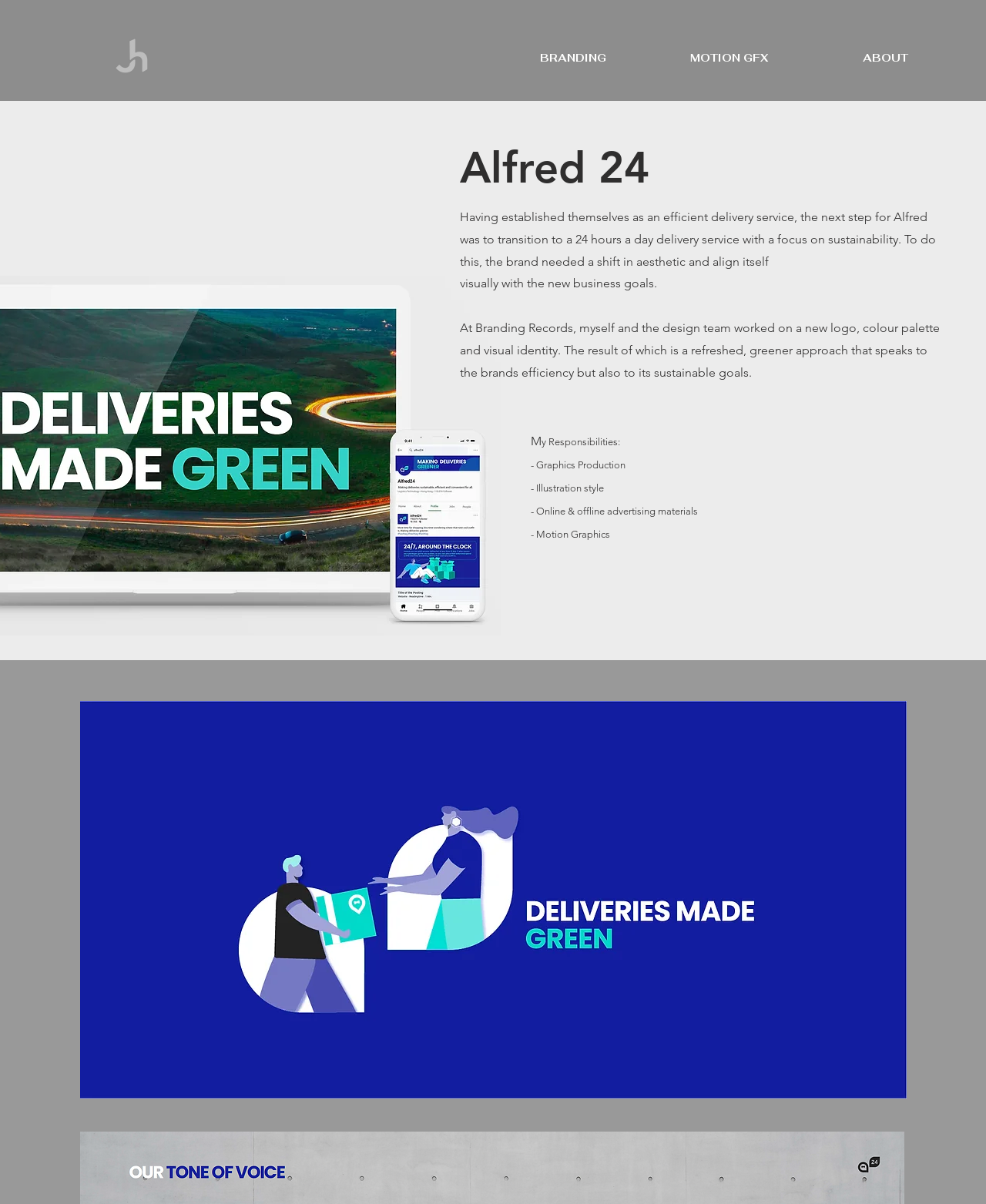Provide your answer in a single word or phrase: 
What is the logo image filename?

jh_logo_grey-01.png